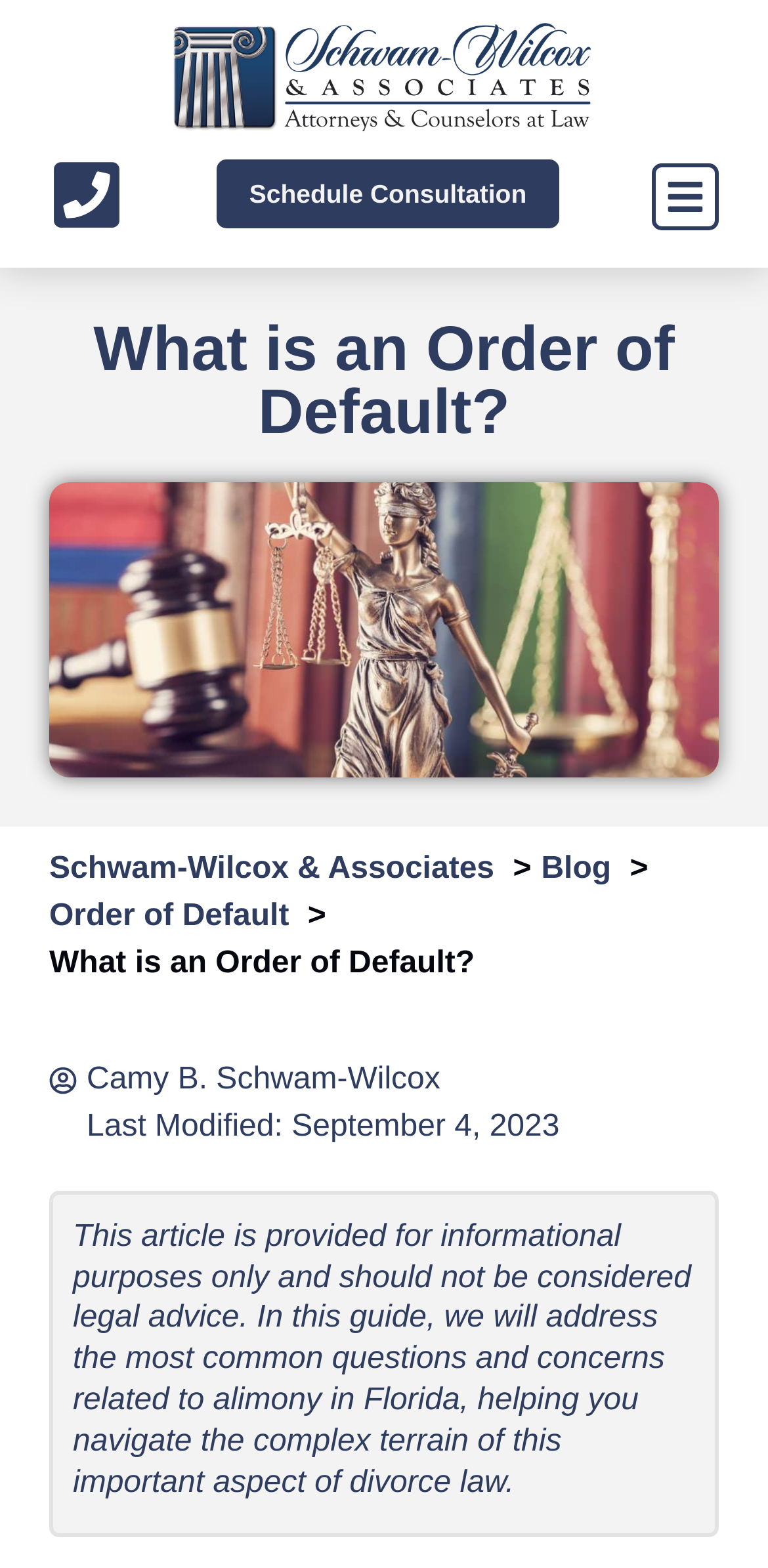What is the topic of the article?
Please use the image to provide an in-depth answer to the question.

I found the answer by looking at the heading element that says 'What is an Order of Default?' and the breadcrumb navigation section, which suggests that the topic of the article is related to Order of Default.